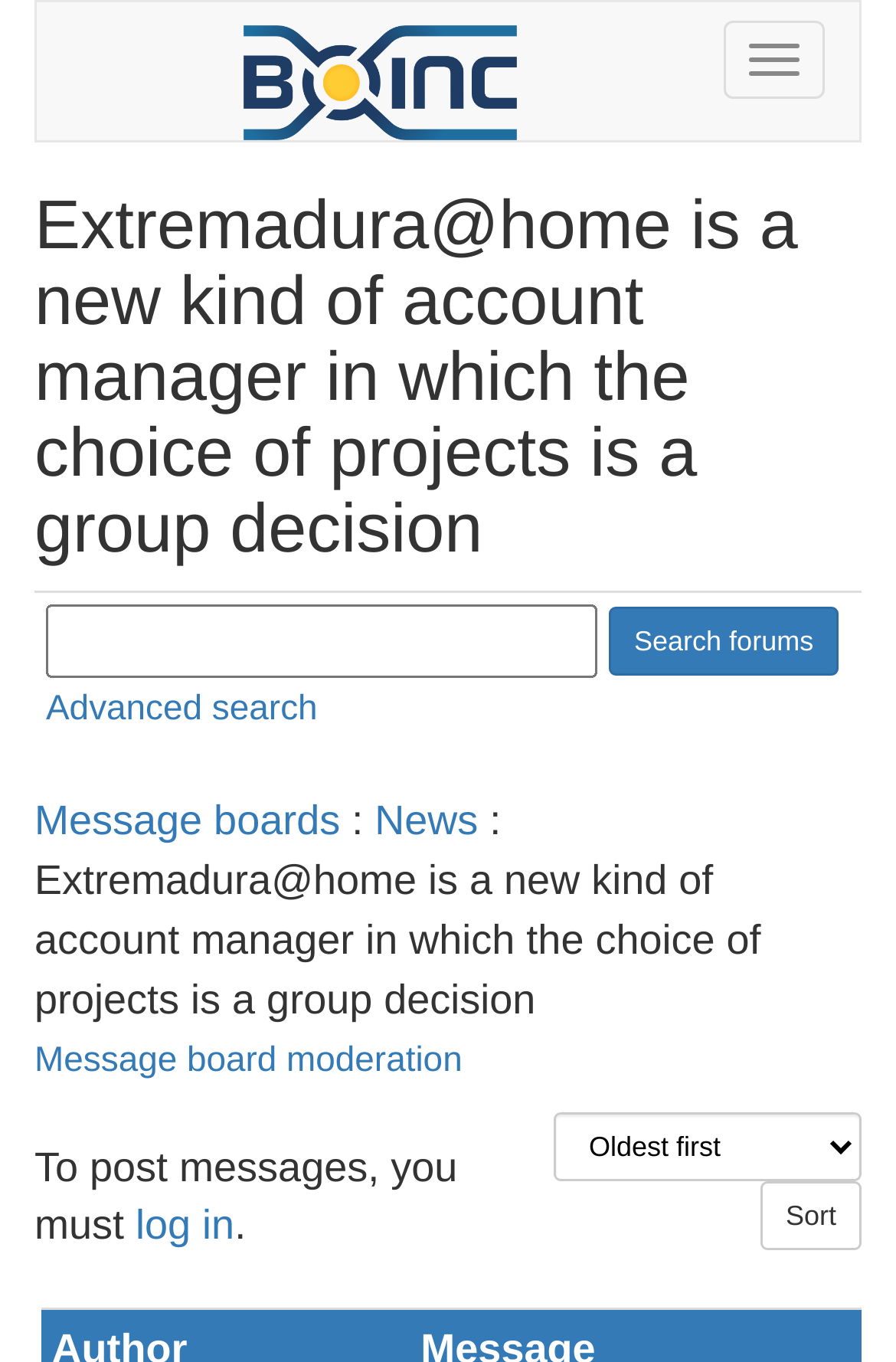Identify the bounding box coordinates necessary to click and complete the given instruction: "Report as offensive".

[0.672, 0.615, 0.695, 0.643]